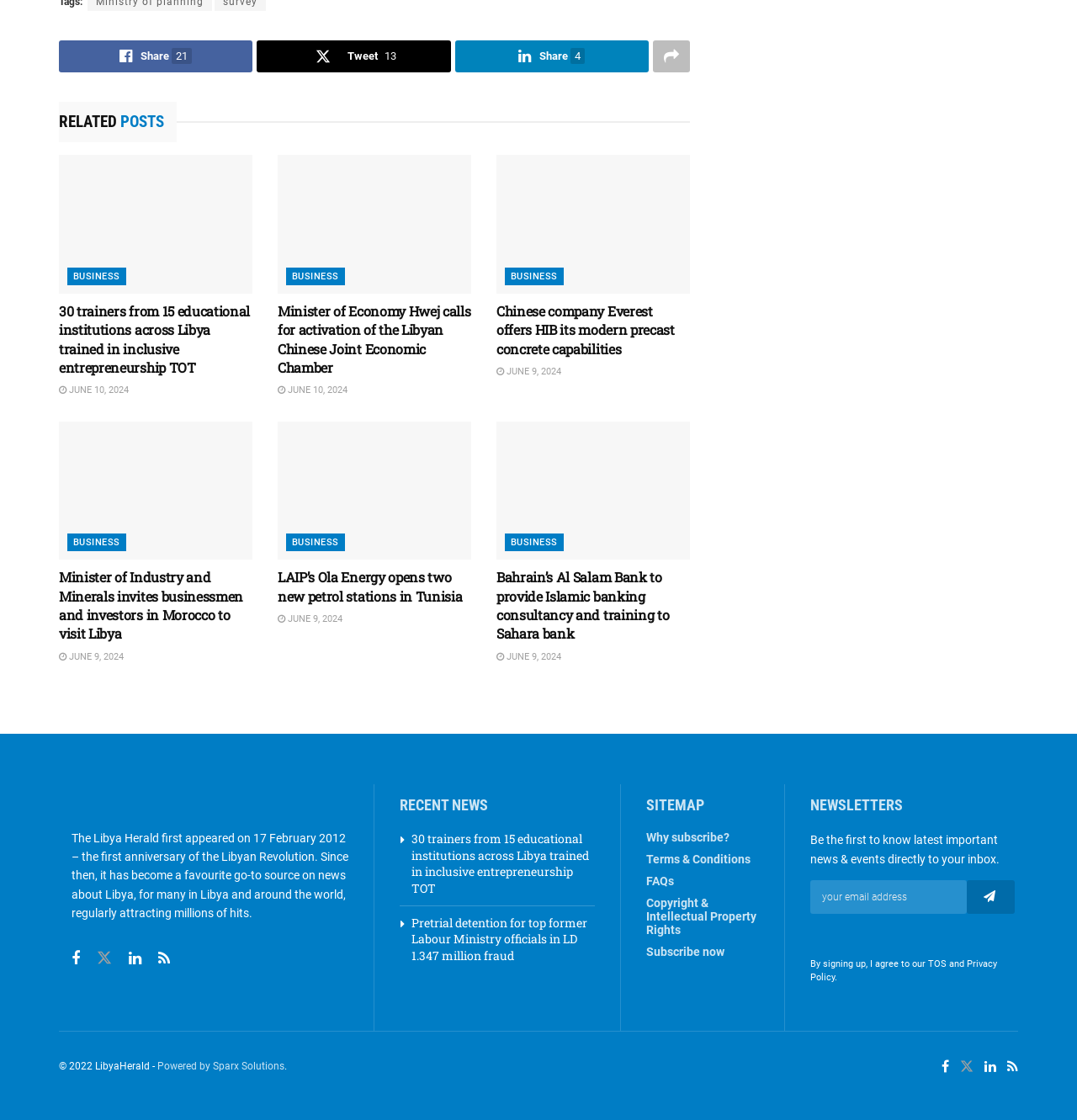Find the bounding box coordinates of the clickable element required to execute the following instruction: "Subscribe to newsletter". Provide the coordinates as four float numbers between 0 and 1, i.e., [left, top, right, bottom].

[0.6, 0.844, 0.672, 0.856]